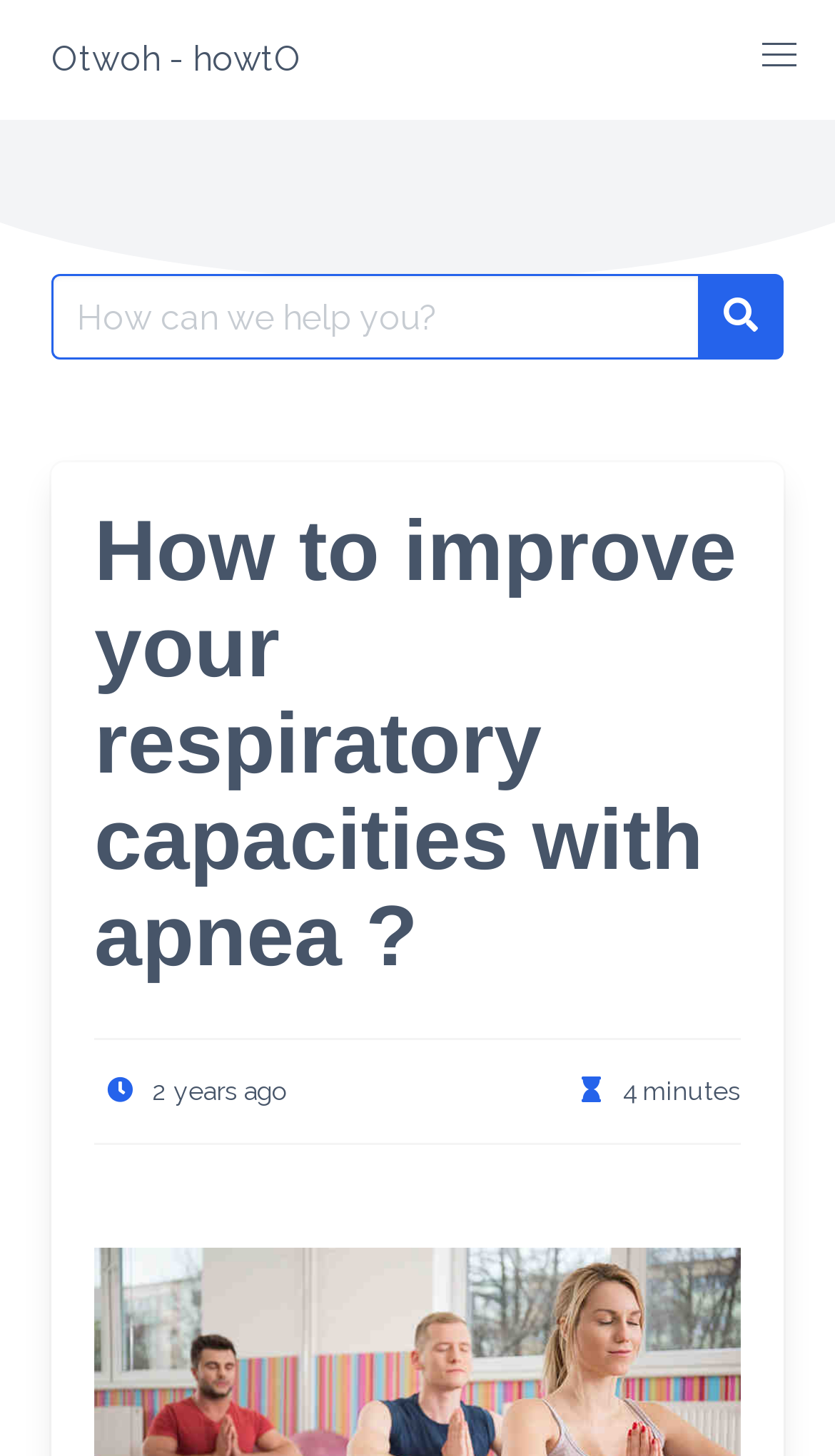Answer the question briefly using a single word or phrase: 
What is the name of the website?

Otwoh - howtO